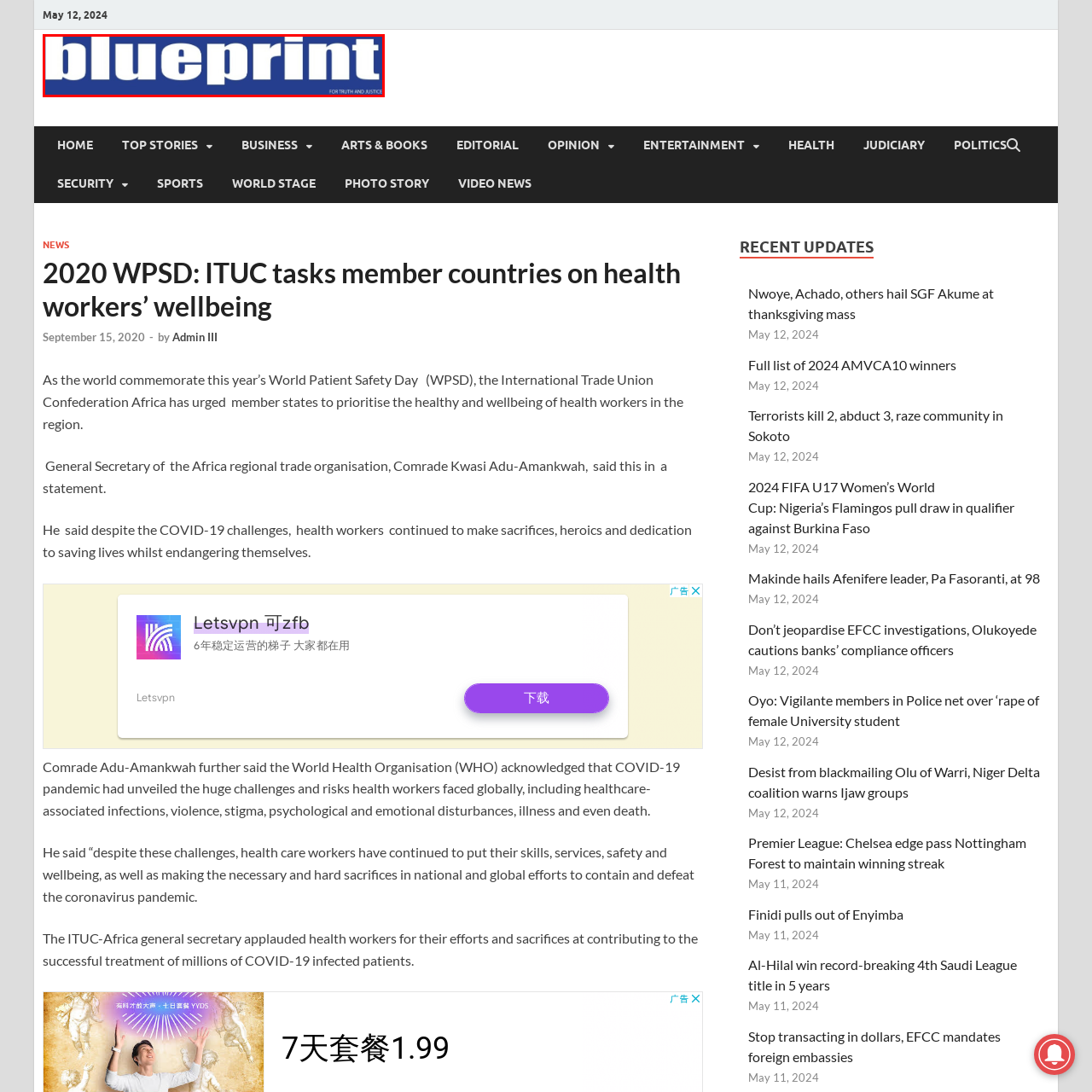What is the focal point of the logo? Look at the image outlined by the red bounding box and provide a succinct answer in one word or a brief phrase.

The word 'blueprint'